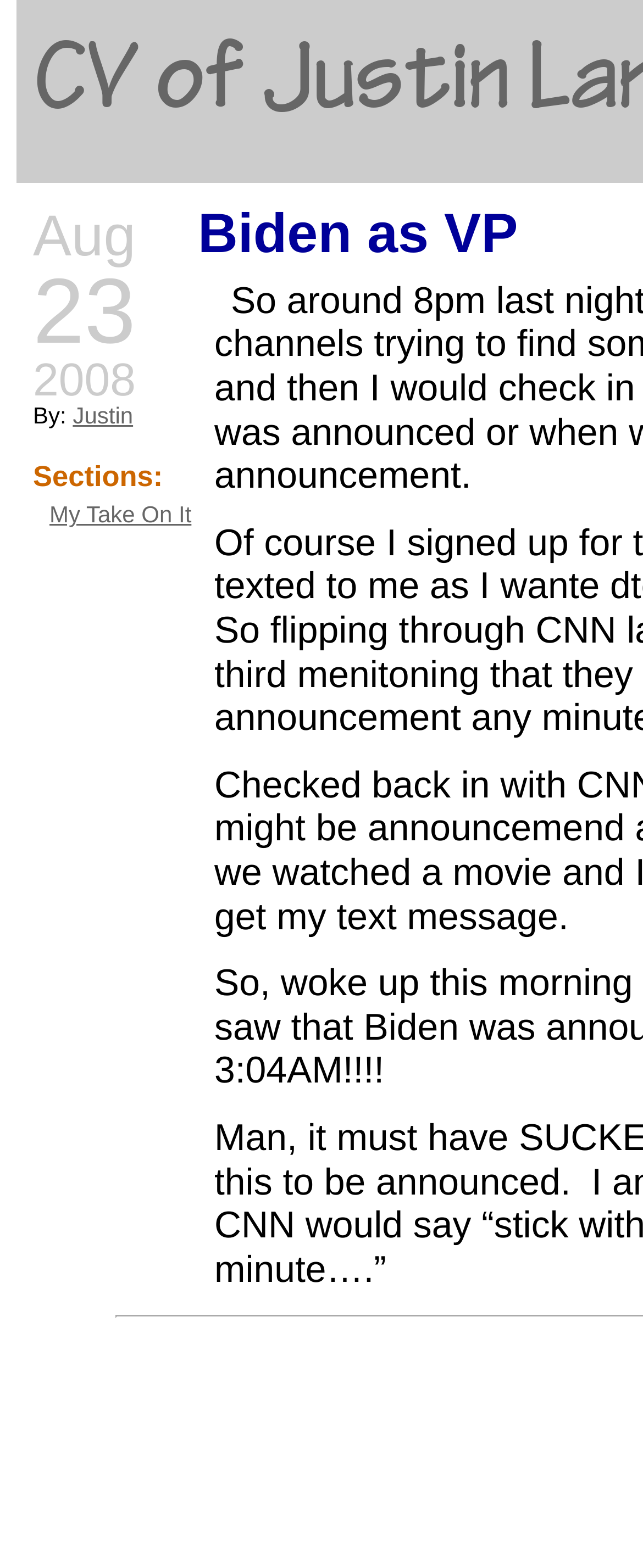Is there an image on the webpage?
Please provide a single word or phrase as your answer based on the screenshot.

Yes